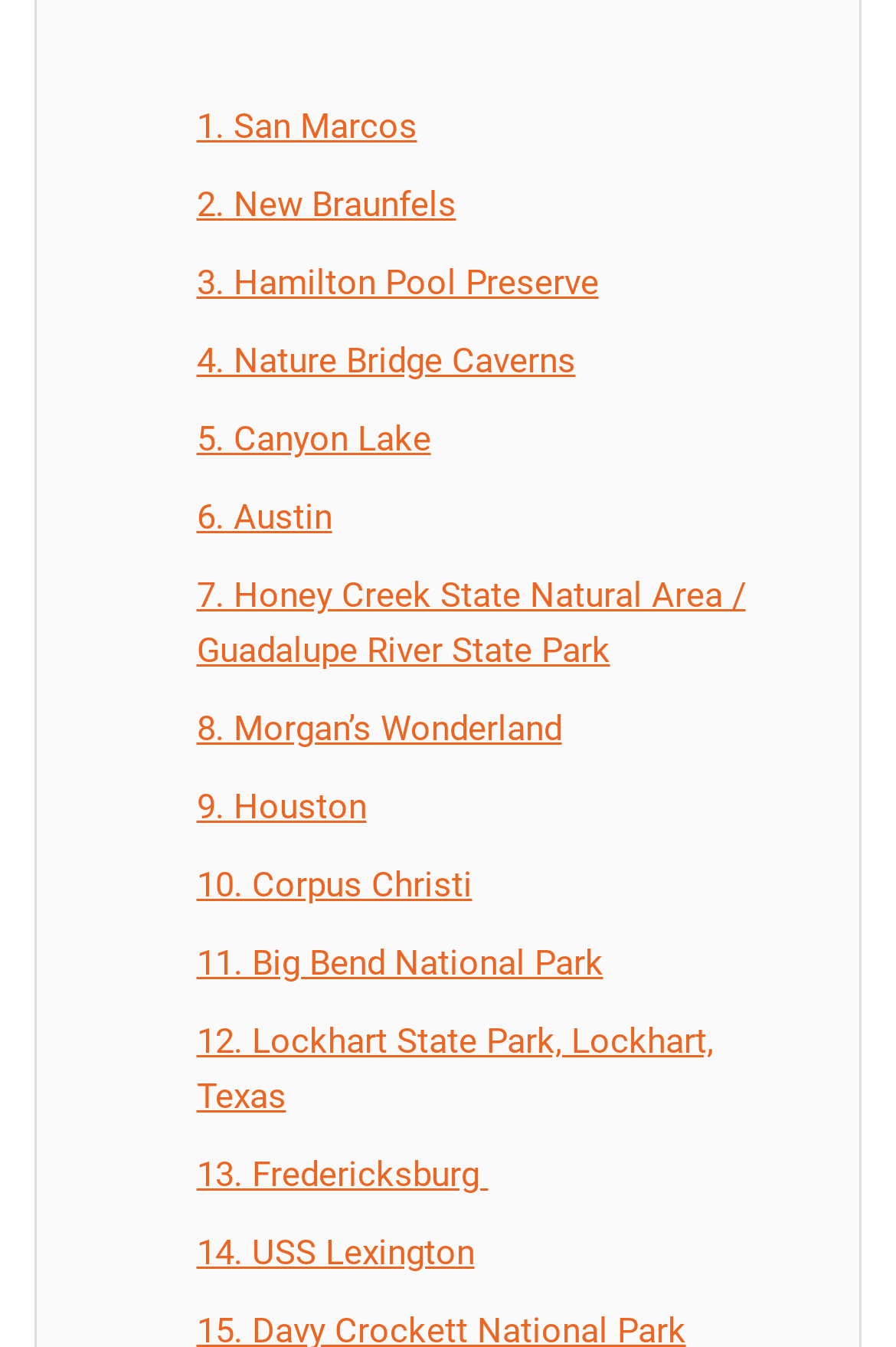Given the element description: "3. Hamilton Pool Preserve", predict the bounding box coordinates of this UI element. The coordinates must be four float numbers between 0 and 1, given as [left, top, right, bottom].

[0.219, 0.195, 0.668, 0.226]